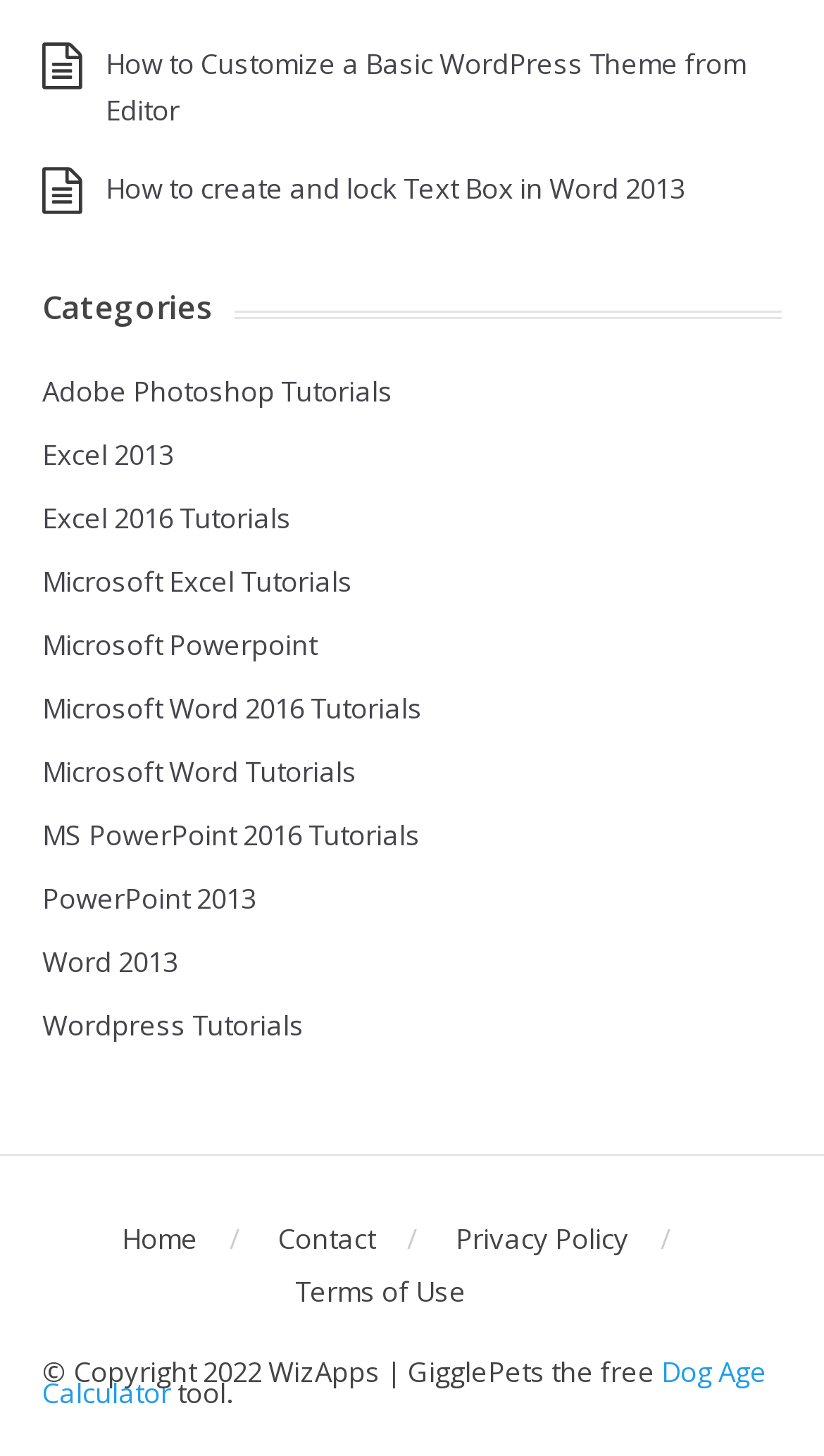Please determine the bounding box coordinates of the element's region to click for the following instruction: "Click on the 'Adobe Photoshop Tutorials' link".

[0.051, 0.255, 0.477, 0.281]